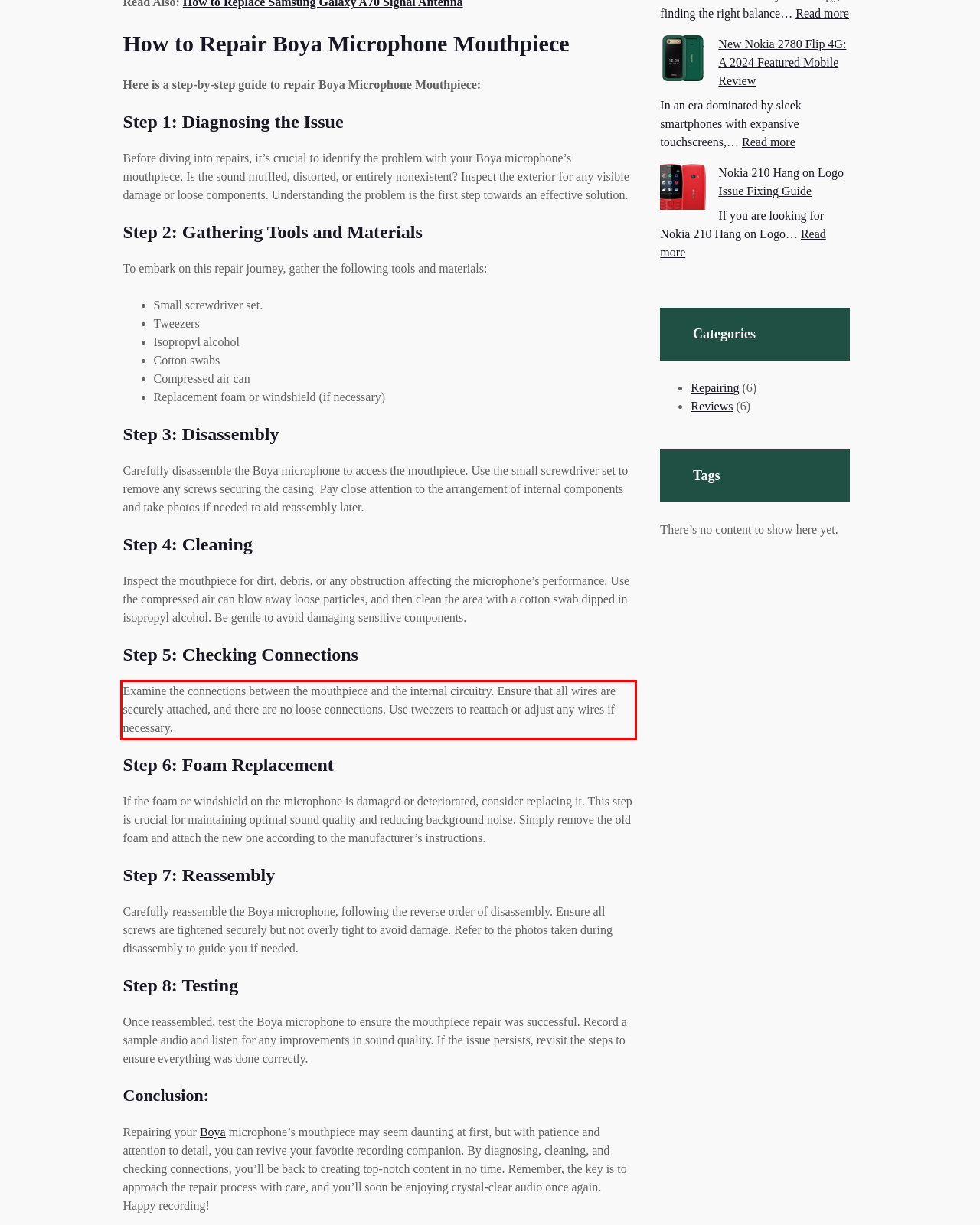Please use OCR to extract the text content from the red bounding box in the provided webpage screenshot.

Examine the connections between the mouthpiece and the internal circuitry. Ensure that all wires are securely attached, and there are no loose connections. Use tweezers to reattach or adjust any wires if necessary.